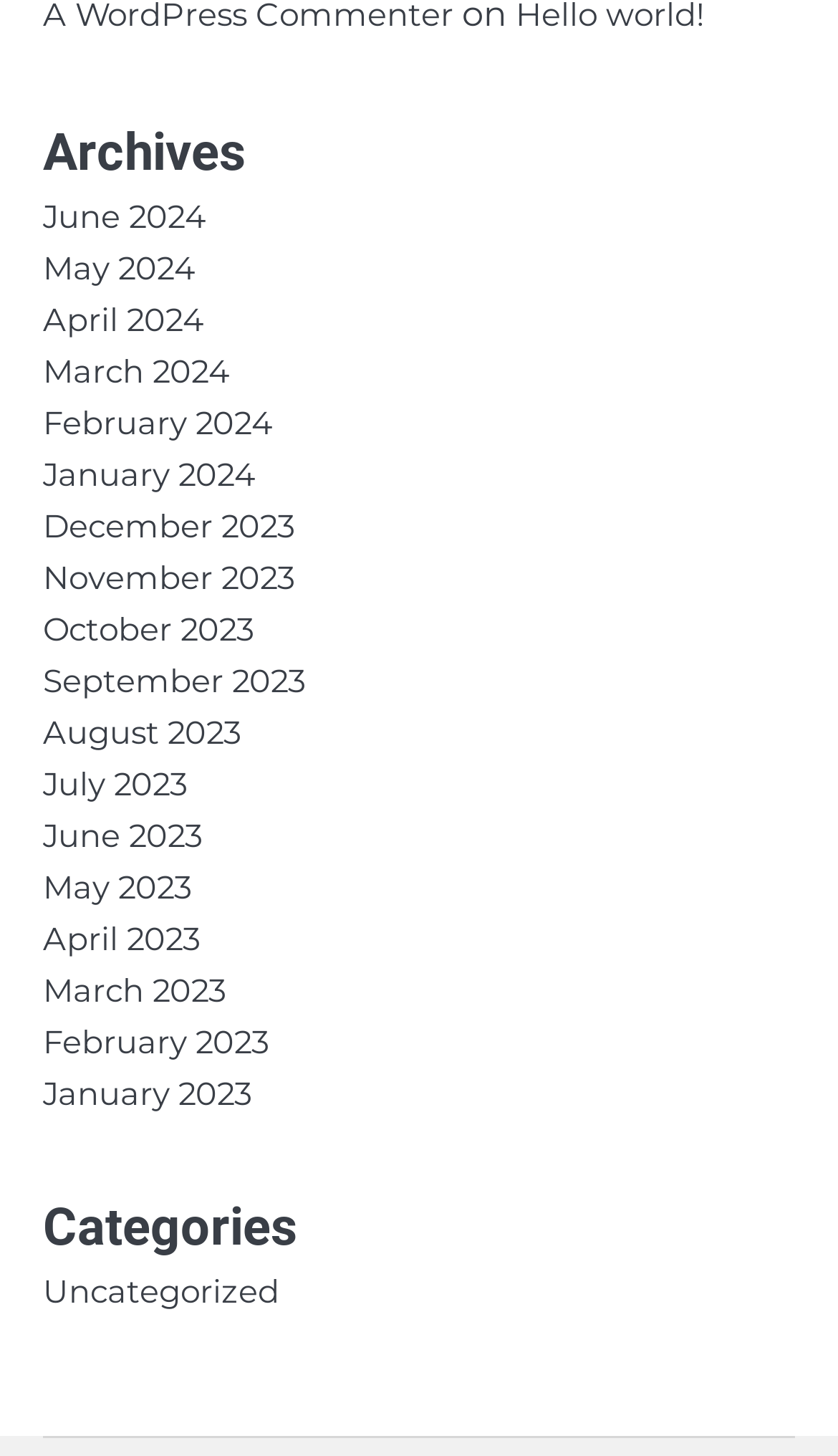What is the vertical position of the 'Categories' heading relative to the 'Archives' heading?
Look at the screenshot and respond with one word or a short phrase.

Below